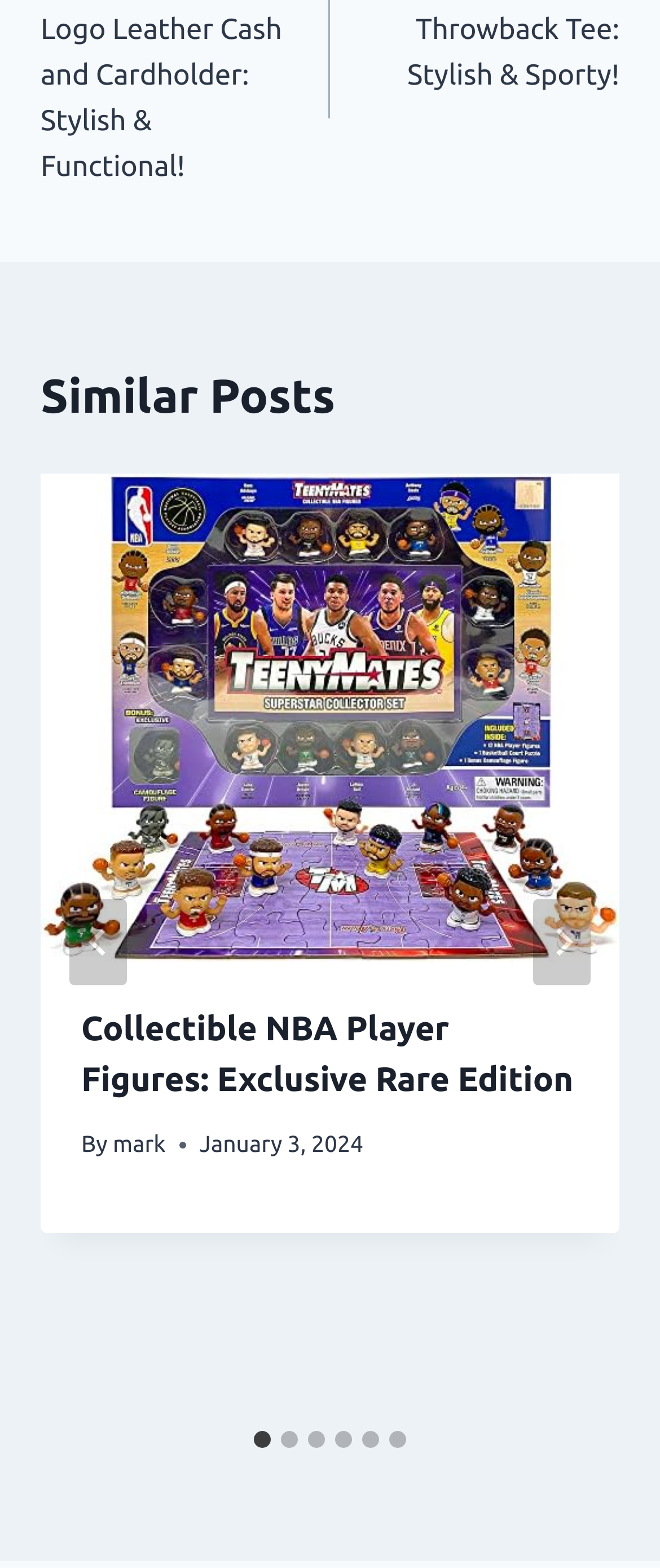Could you find the bounding box coordinates of the clickable area to complete this instruction: "Go to next slide"?

[0.808, 0.574, 0.895, 0.629]